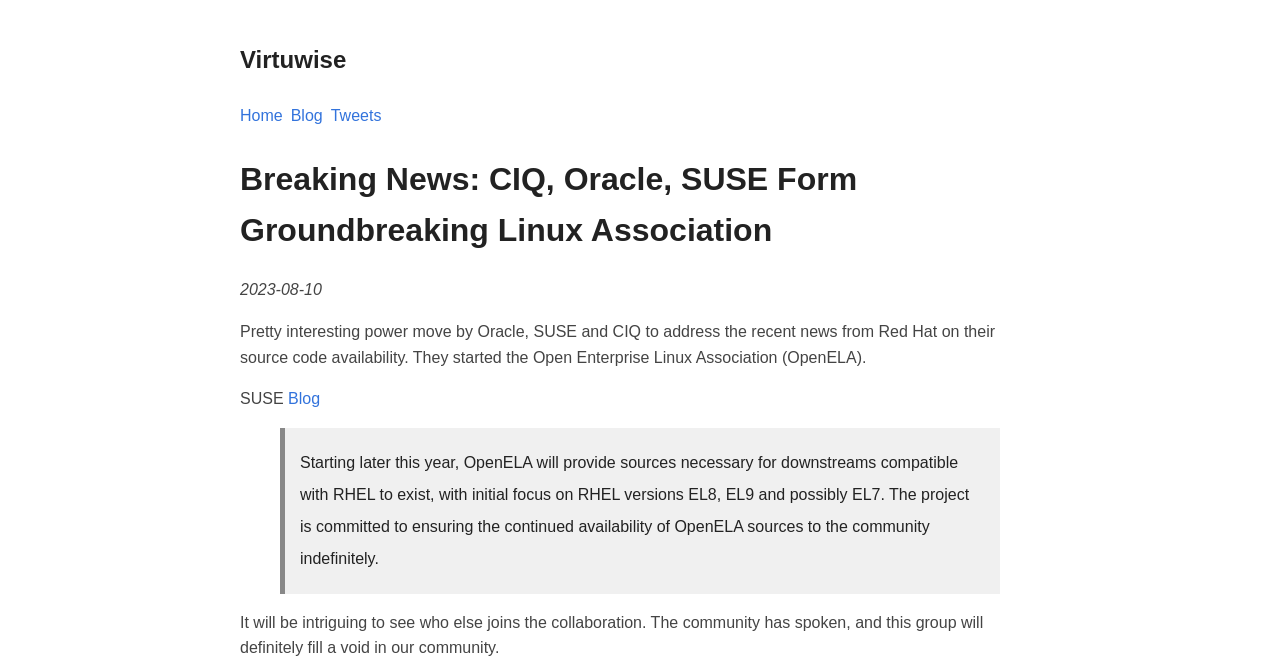What is the purpose of OpenELA?
Using the information from the image, give a concise answer in one word or a short phrase.

to provide sources necessary for downstreams compatible with RHEL to exist